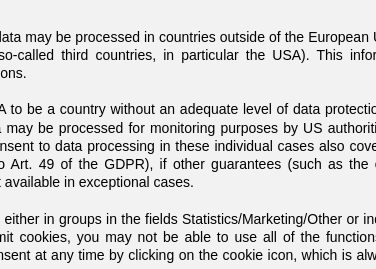Refer to the image and answer the question with as much detail as possible: What is the concern of the EU regarding data protection?

According to the caption, the EU has concerns about inadequate data protection in regions outside the European Union, which is mentioned as a risk in the consent dialogue.